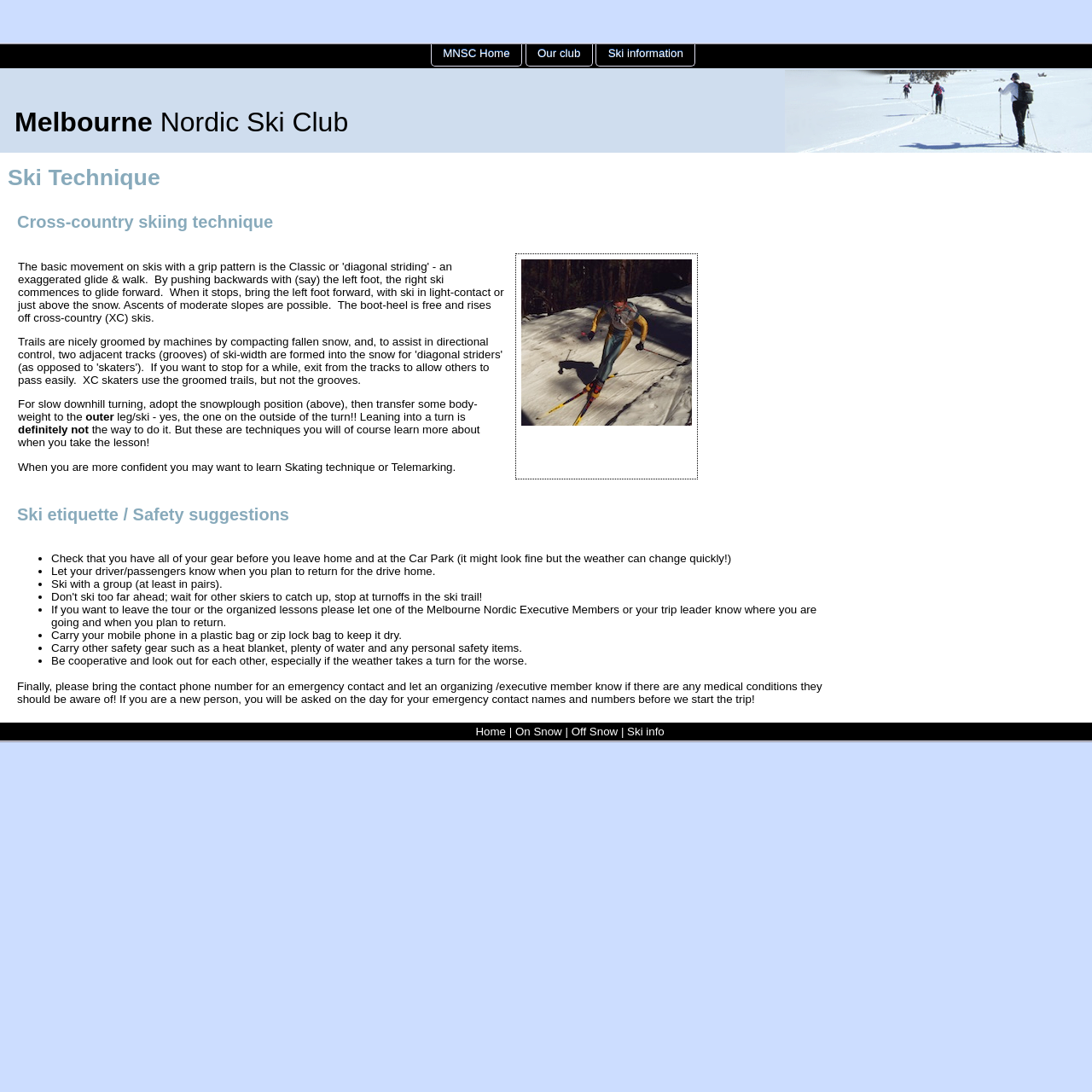Determine the bounding box coordinates of the element that should be clicked to execute the following command: "Read about Ski Technique".

[0.006, 0.15, 0.994, 0.176]